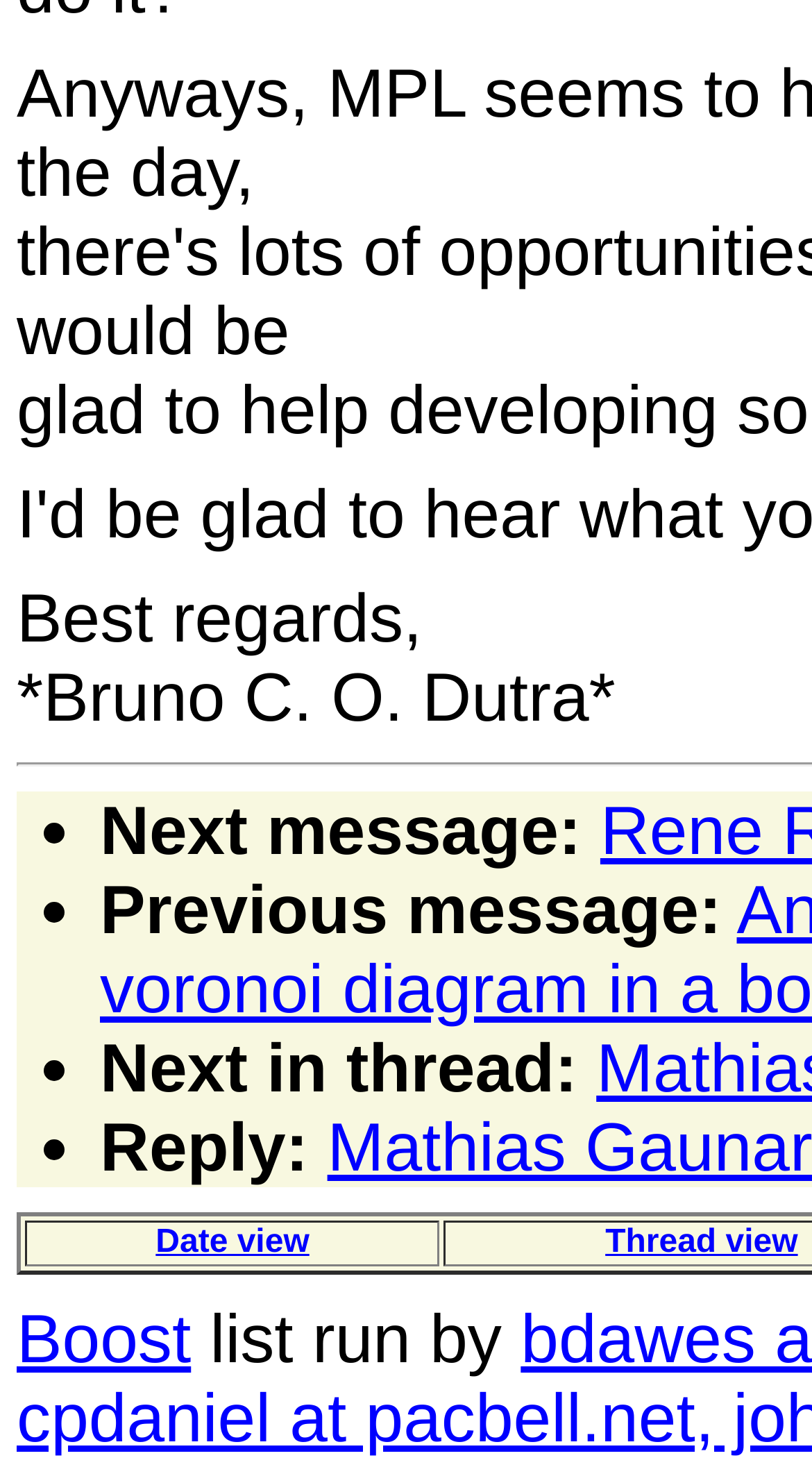How many navigation options are available?
Based on the image, answer the question in a detailed manner.

There are four navigation options available, namely 'Next message:', 'Previous message:', 'Next in thread:', and 'Reply:', which are mentioned as static text elements with list markers and bounding box coordinates [0.051, 0.534, 0.082, 0.587], [0.051, 0.587, 0.082, 0.64], [0.051, 0.694, 0.082, 0.747], and [0.051, 0.747, 0.082, 0.801] respectively.